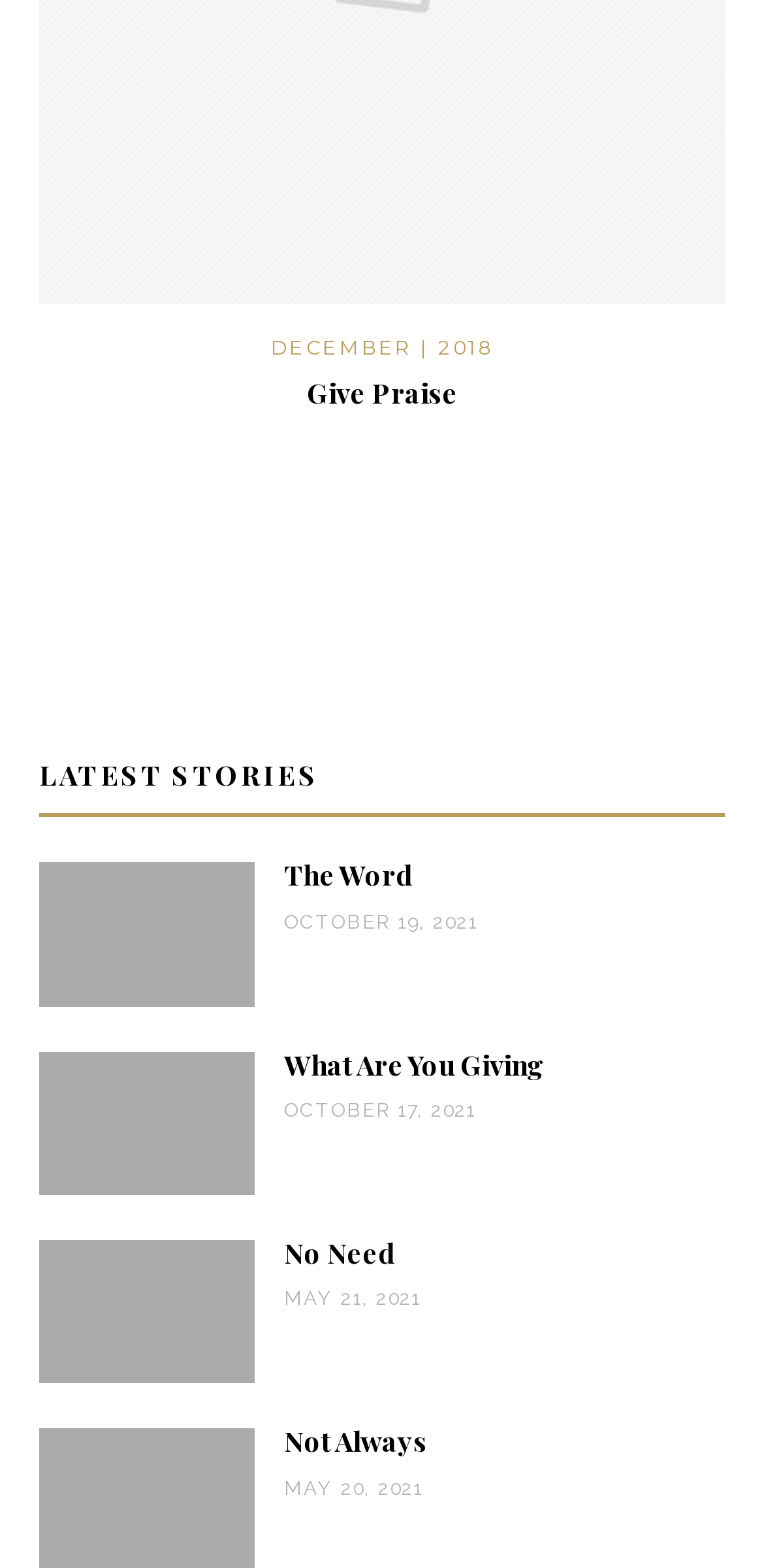Please give a concise answer to this question using a single word or phrase: 
What is the title of the first story?

Give Praise